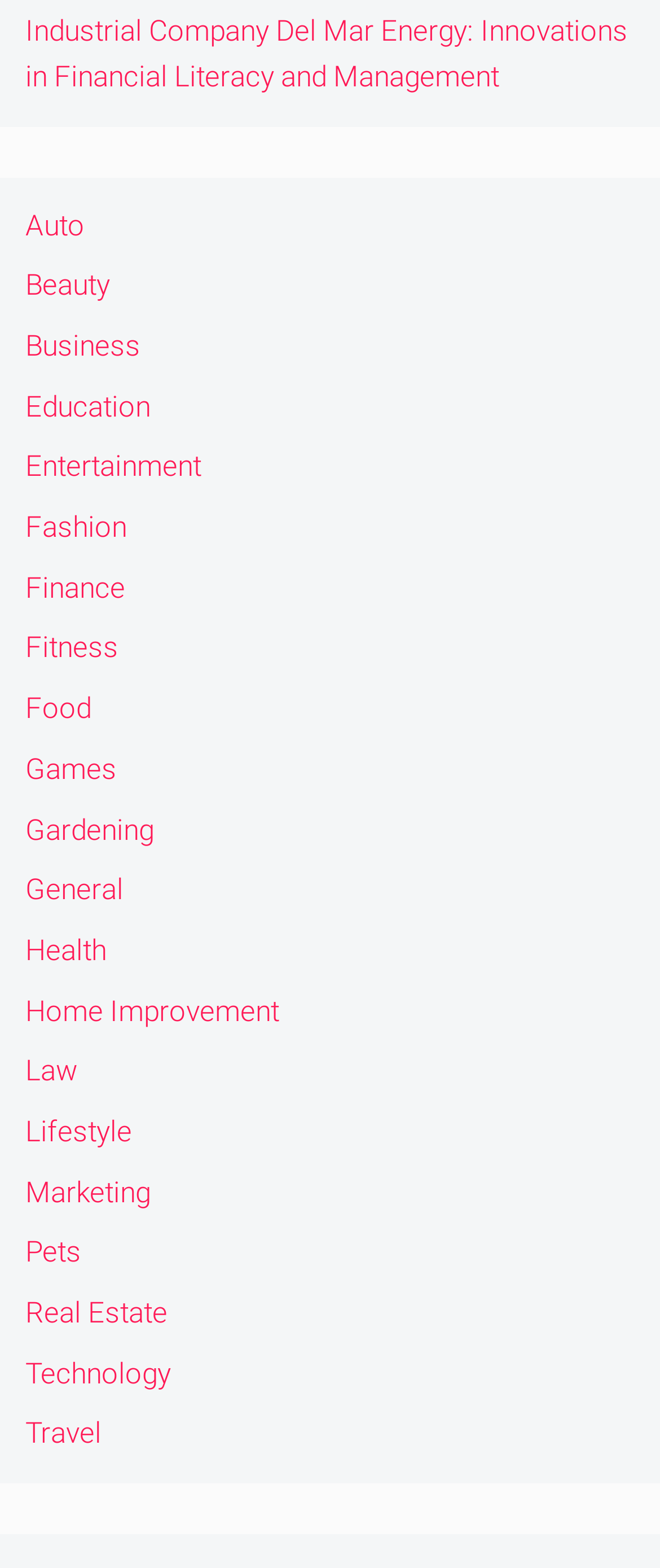Please identify the bounding box coordinates of the element I should click to complete this instruction: 'Select Auto category'. The coordinates should be given as four float numbers between 0 and 1, like this: [left, top, right, bottom].

[0.038, 0.132, 0.128, 0.154]